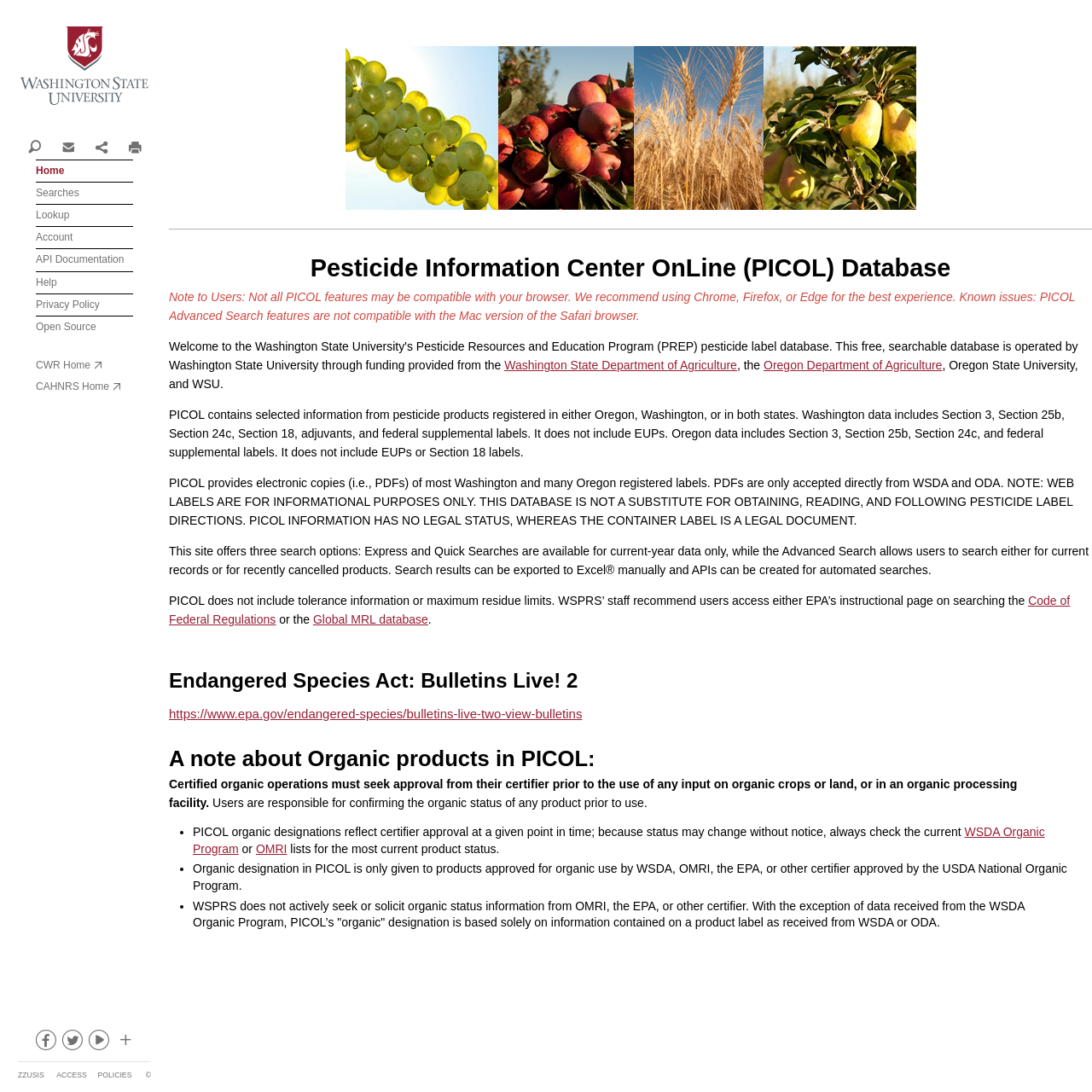Answer the question below using just one word or a short phrase: 
What is the name of the database described on this webpage?

PICOL